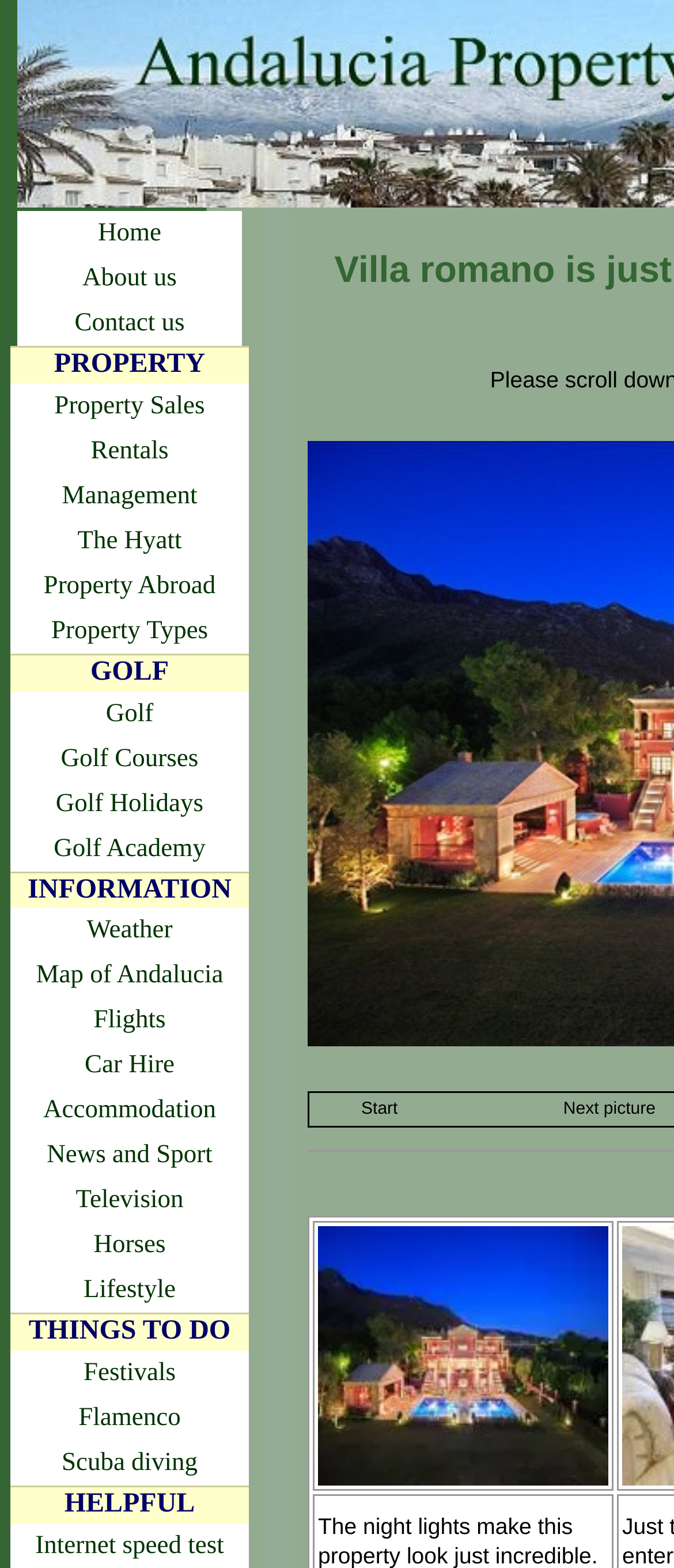Use a single word or phrase to answer the following:
What type of activity is mentioned under the 'THINGS TO DO' category?

Scuba diving